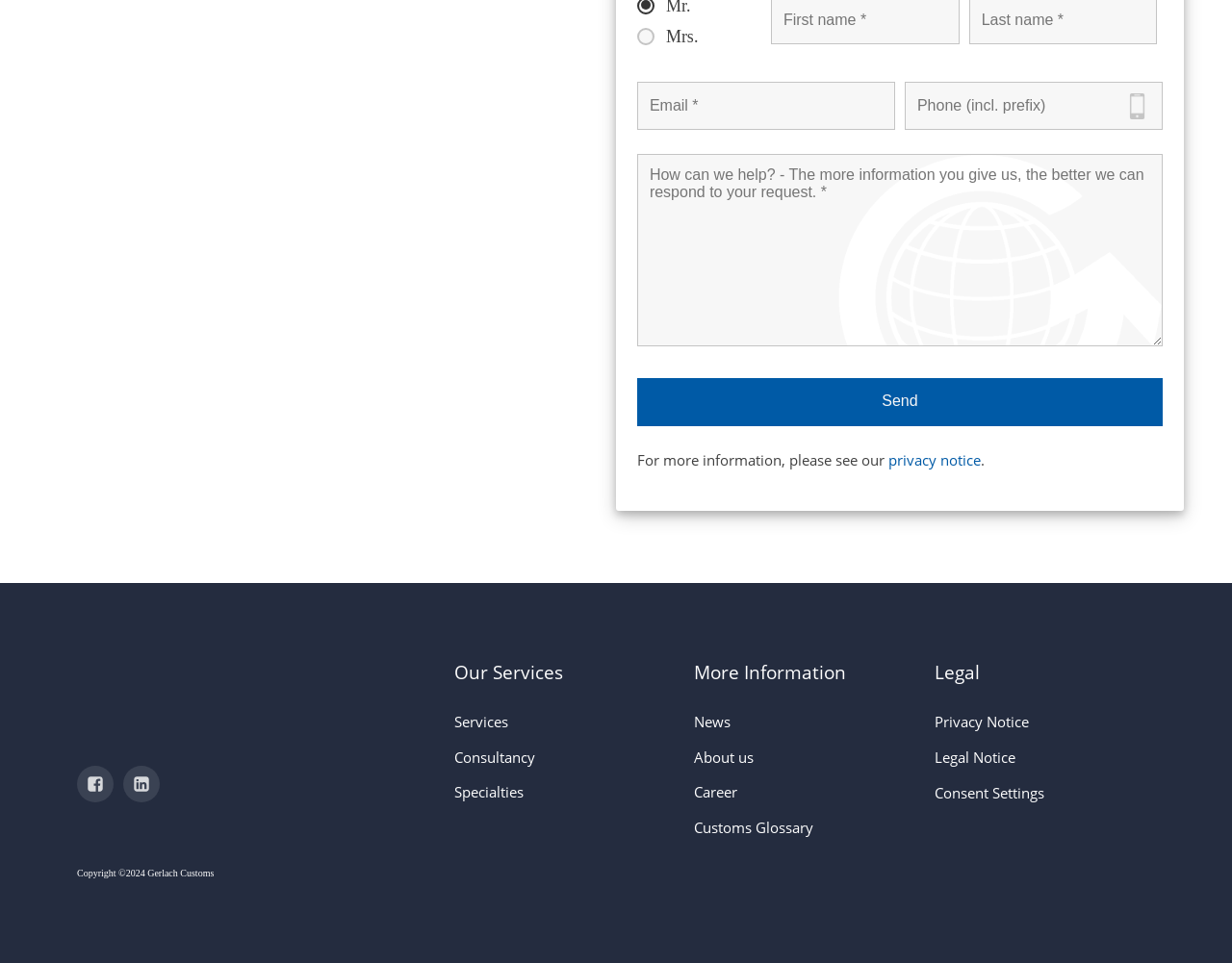Given the element description "About", identify the bounding box of the corresponding UI element.

None